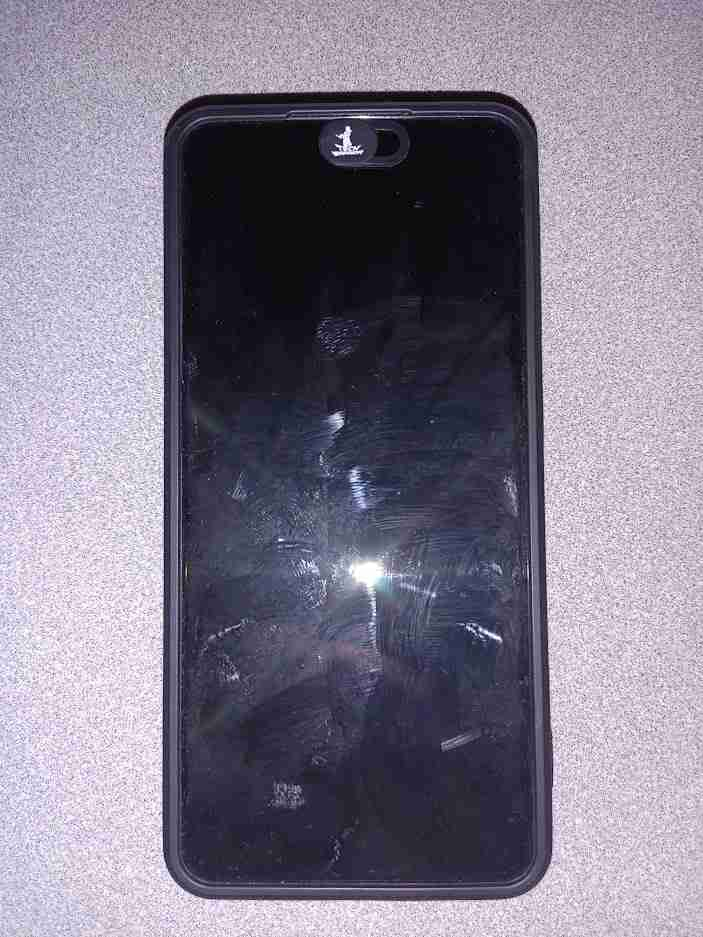What is the purpose of the webcam cover?
Please answer the question with as much detail as possible using the screenshot.

The webcam cover is designed for privacy, which means it is intended to secure one's online presence by covering the webcam, as stated in the caption.